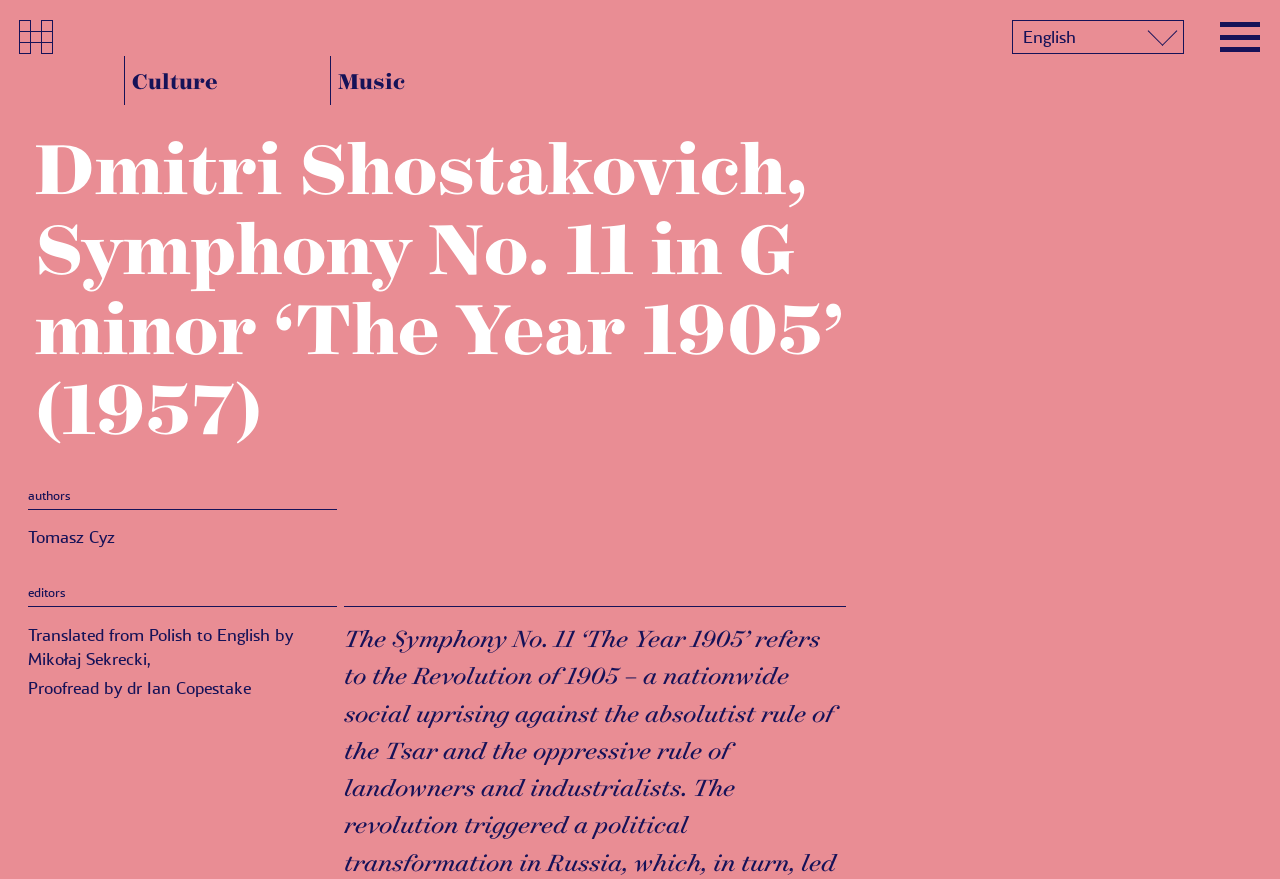Based on the provided description, "English", find the bounding box of the corresponding UI element in the screenshot.

[0.791, 0.023, 0.925, 0.062]